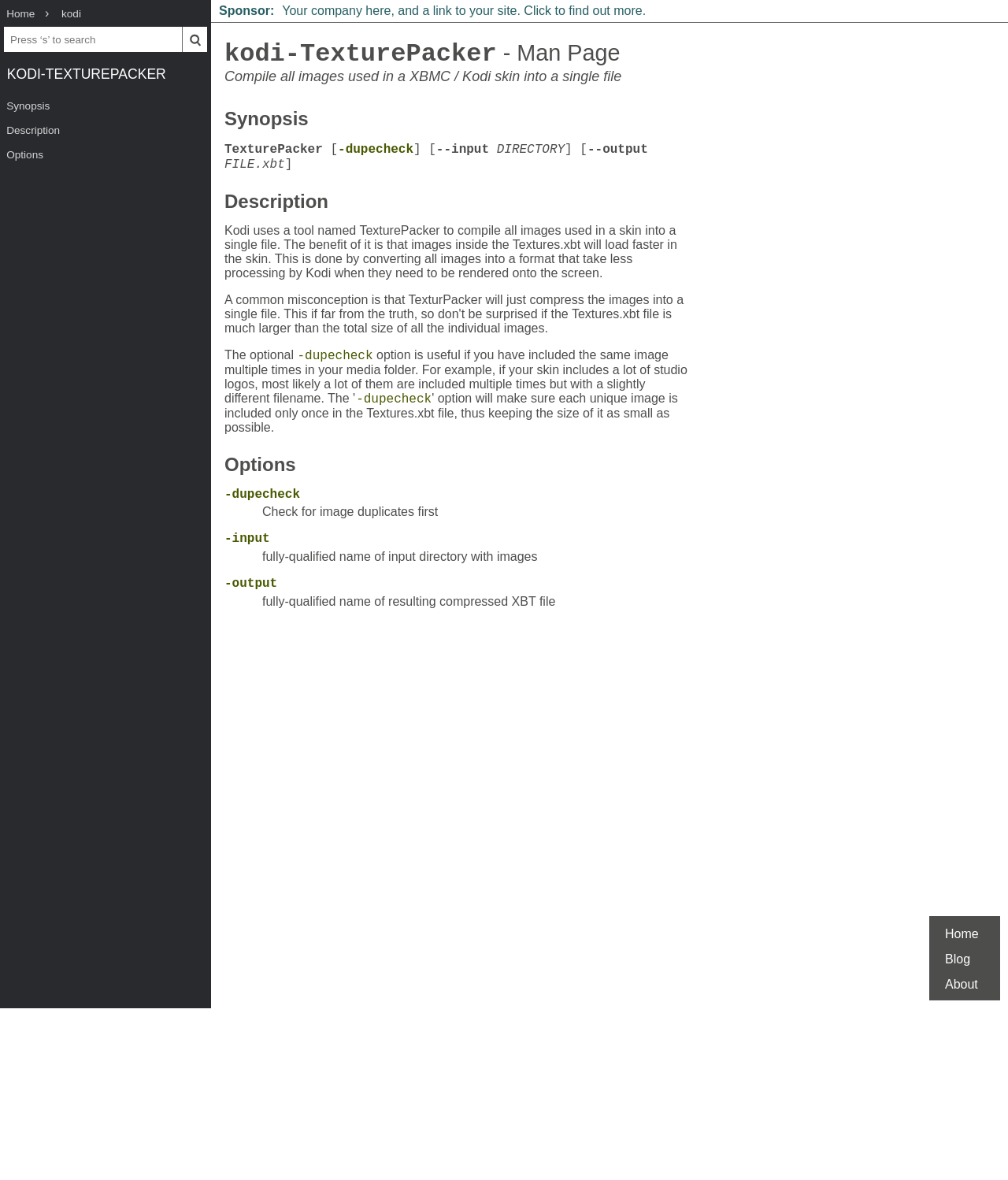Identify the webpage's primary heading and generate its text.

kodi-TexturePacker - Man Page